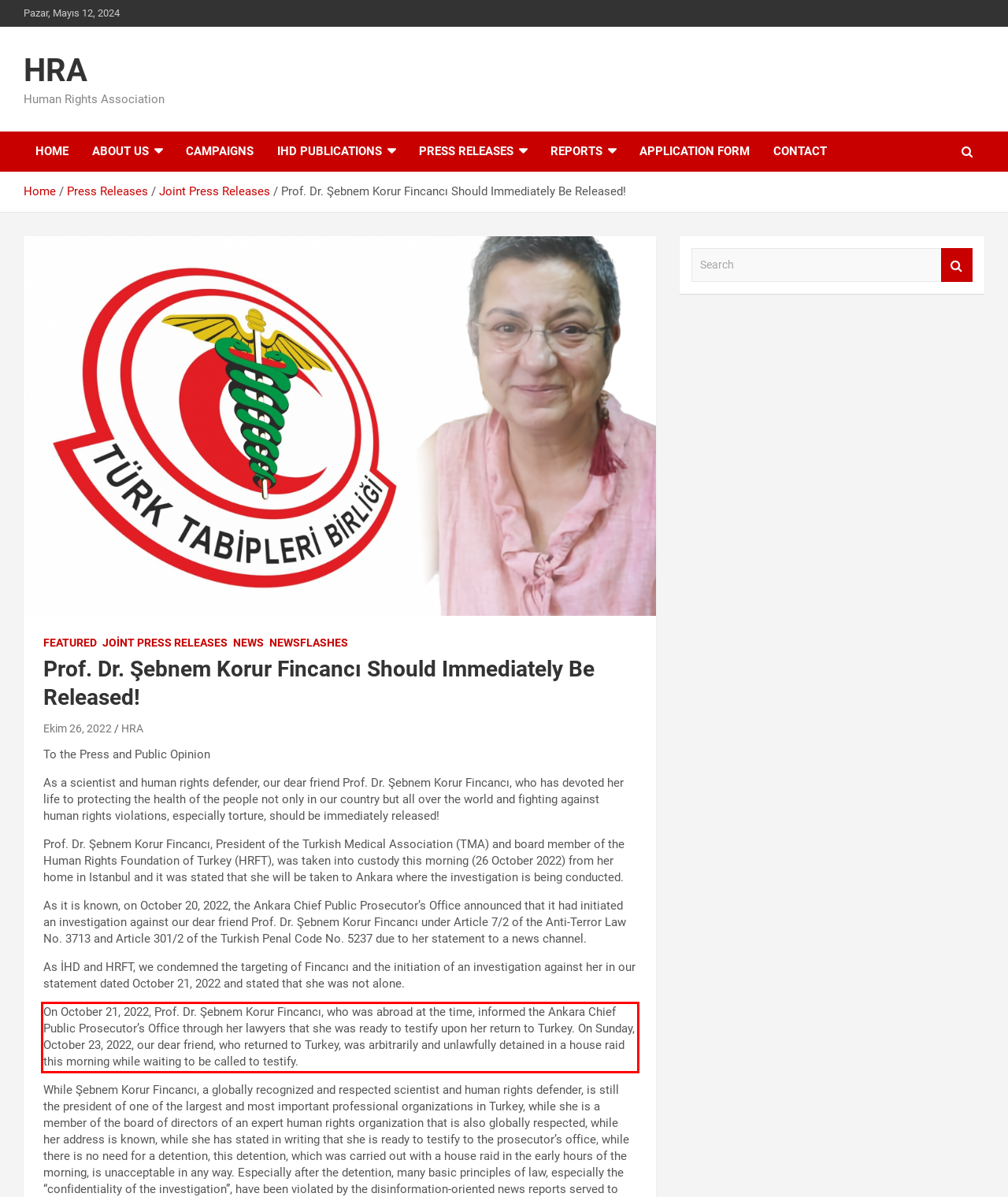Observe the screenshot of the webpage that includes a red rectangle bounding box. Conduct OCR on the content inside this red bounding box and generate the text.

On October 21, 2022, Prof. Dr. Şebnem Korur Fincancı, who was abroad at the time, informed the Ankara Chief Public Prosecutor’s Office through her lawyers that she was ready to testify upon her return to Turkey. On Sunday, October 23, 2022, our dear friend, who returned to Turkey, was arbitrarily and unlawfully detained in a house raid this morning while waiting to be called to testify.